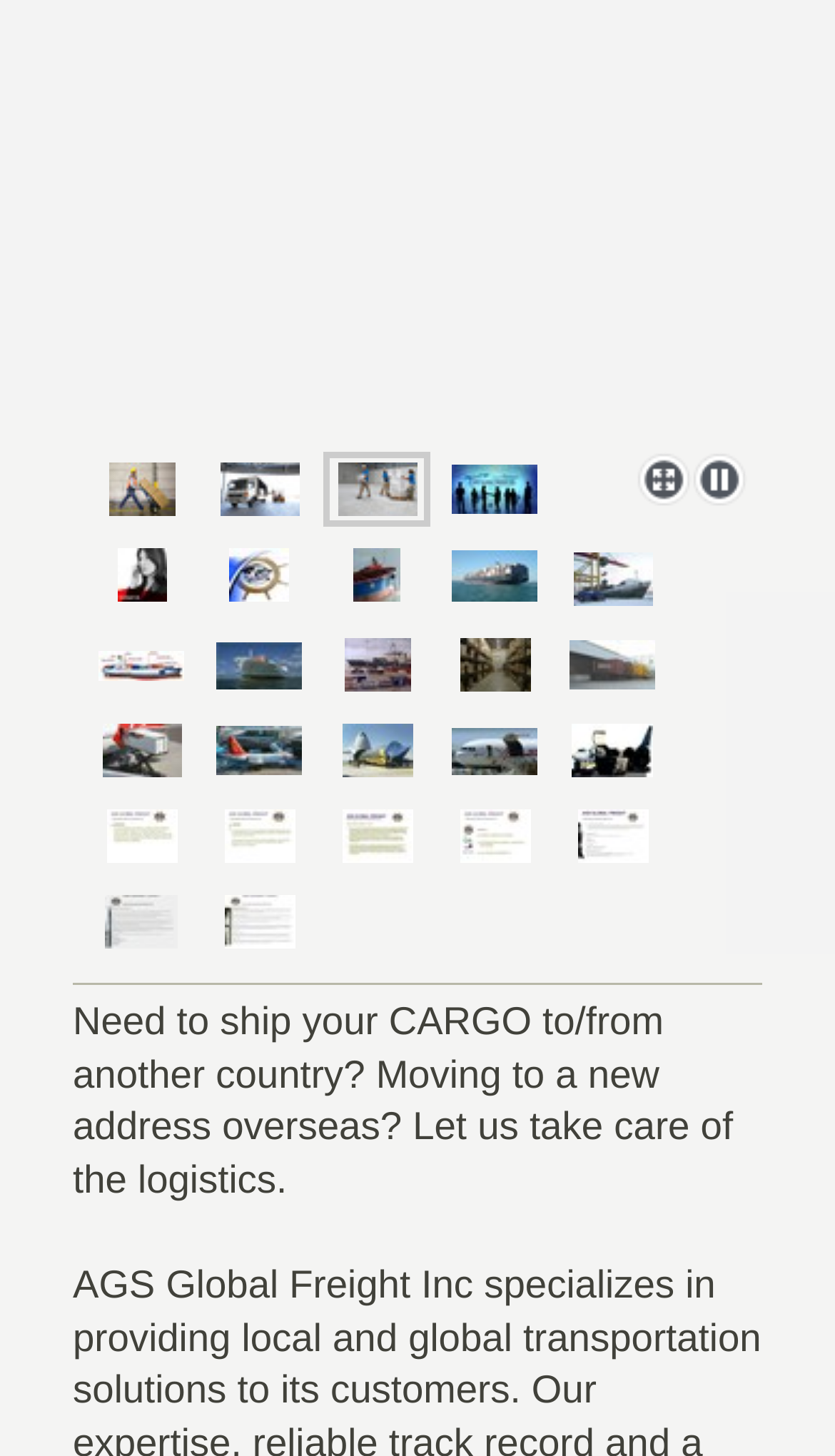What is the purpose of the logistics service?
Answer the question with as much detail as possible.

The purpose of the logistics service is mentioned in the static text element, which states 'Need to ship your CARGO to/from another country? Moving to a new address overseas? Let us take care of the logistics.' This text suggests that the service is intended to help individuals or businesses transport cargo internationally.